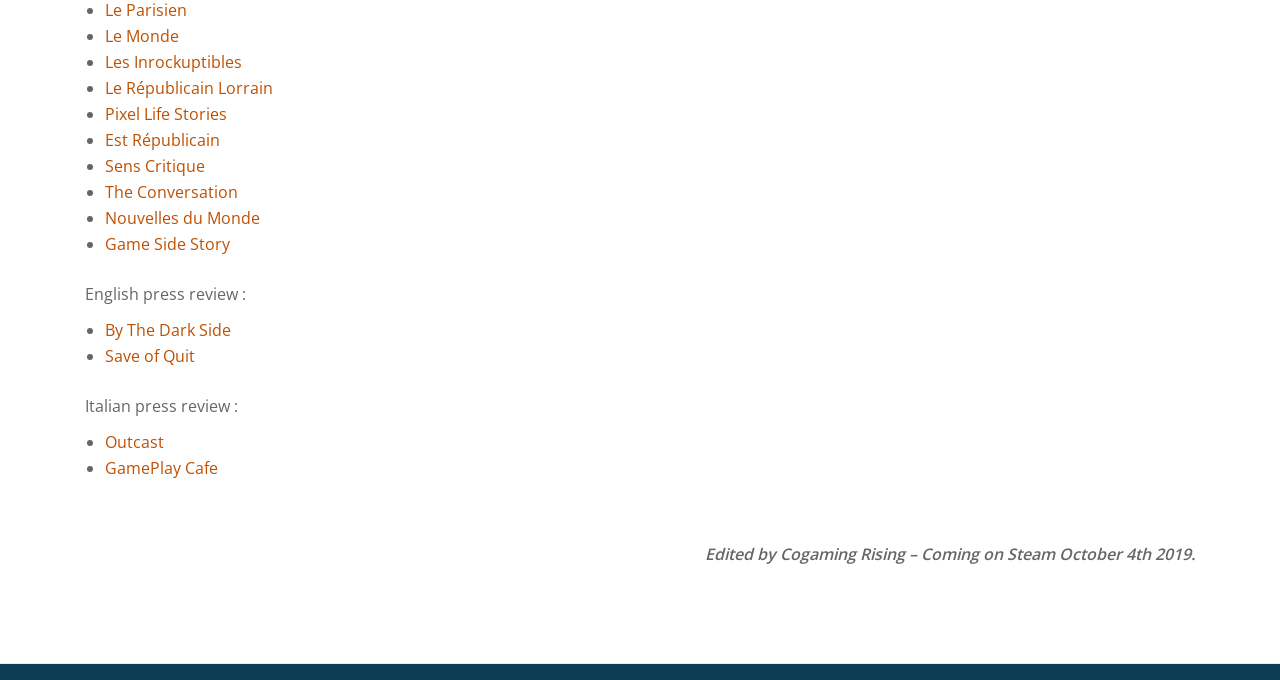Locate the bounding box coordinates of the element that should be clicked to execute the following instruction: "go to The Conversation".

[0.082, 0.266, 0.186, 0.298]